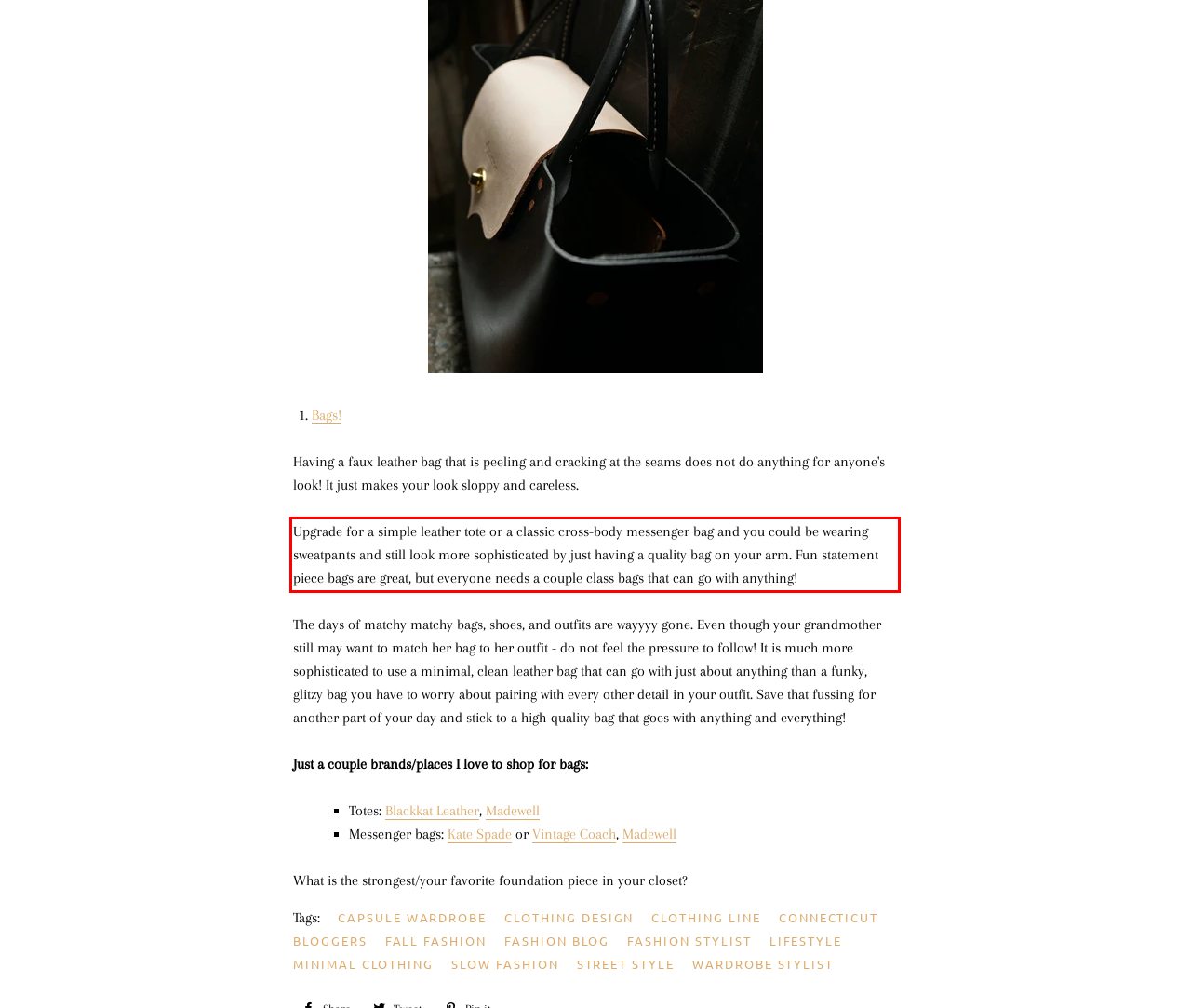Using the provided webpage screenshot, recognize the text content in the area marked by the red bounding box.

Upgrade for a simple leather tote or a classic cross-body messenger bag and you could be wearing sweatpants and still look more sophisticated by just having a quality bag on your arm. Fun statement piece bags are great, but everyone needs a couple class bags that can go with anything!